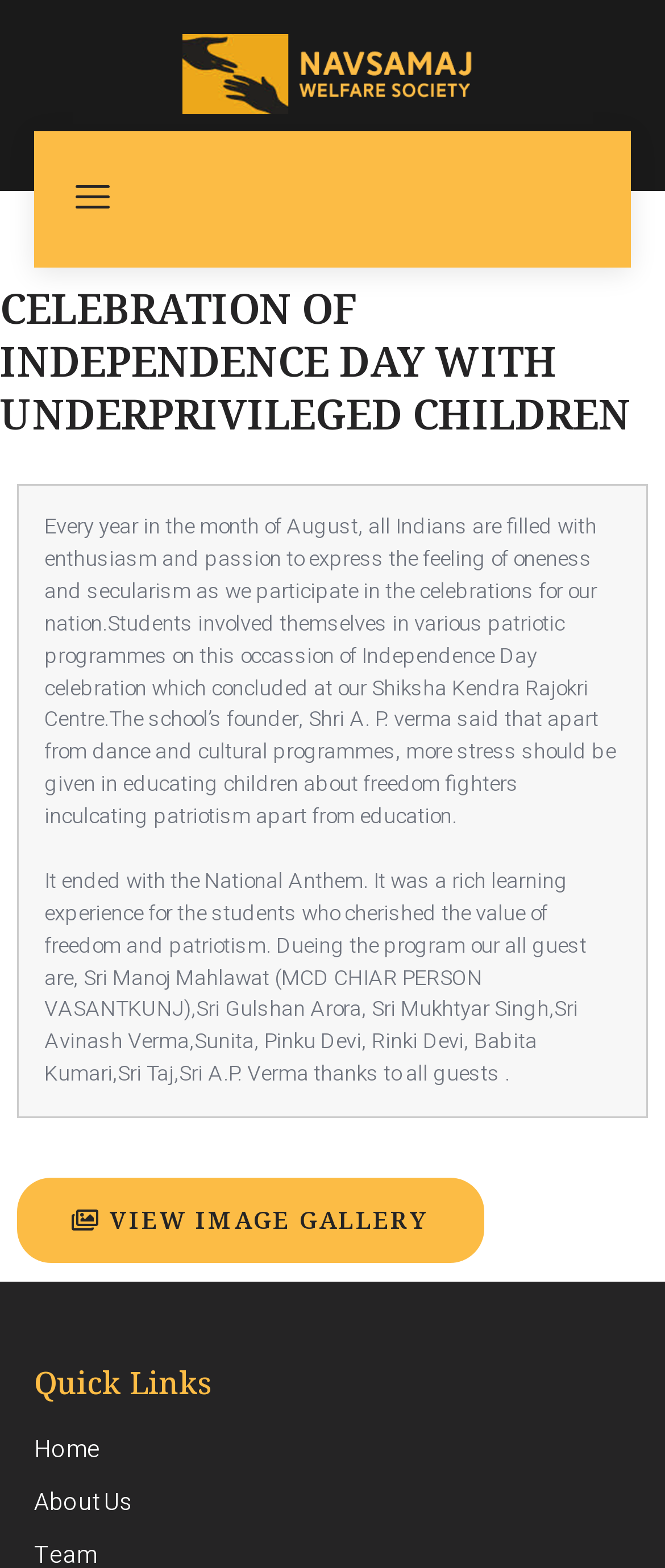What is the name of the center where the Independence Day celebration took place?
Offer a detailed and full explanation in response to the question.

The paragraph describing the event mentions that the celebration concluded at the Shiksha Kendra Rajokri Centre.